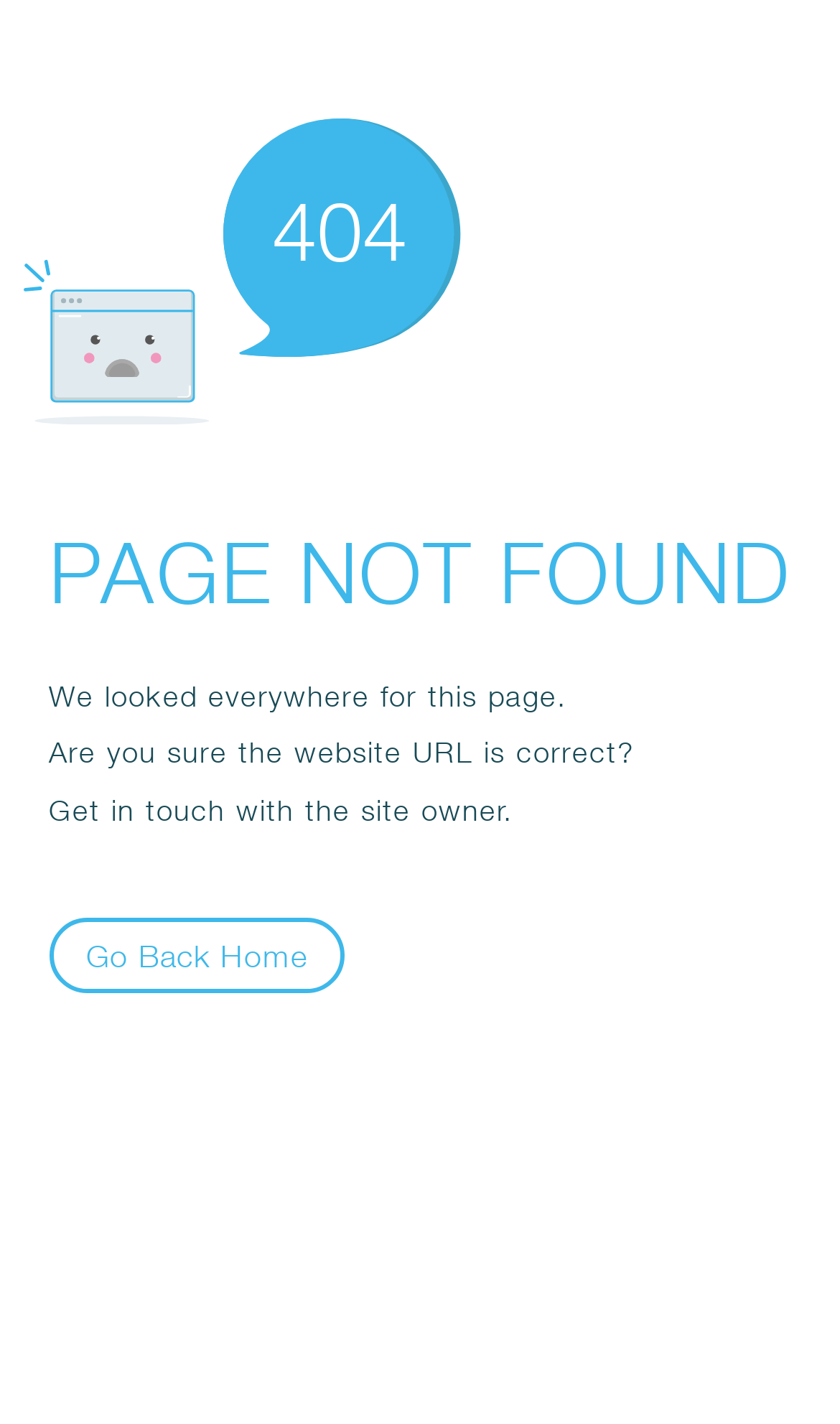How many sentences are there in the error message?
Please utilize the information in the image to give a detailed response to the question.

There are three sentences in the error message, which are 'We looked everywhere for this page.', 'Are you sure the website URL is correct?', and 'Get in touch with the site owner.', all of which are displayed as static texts and are direct children of the Root Element 'Error'.